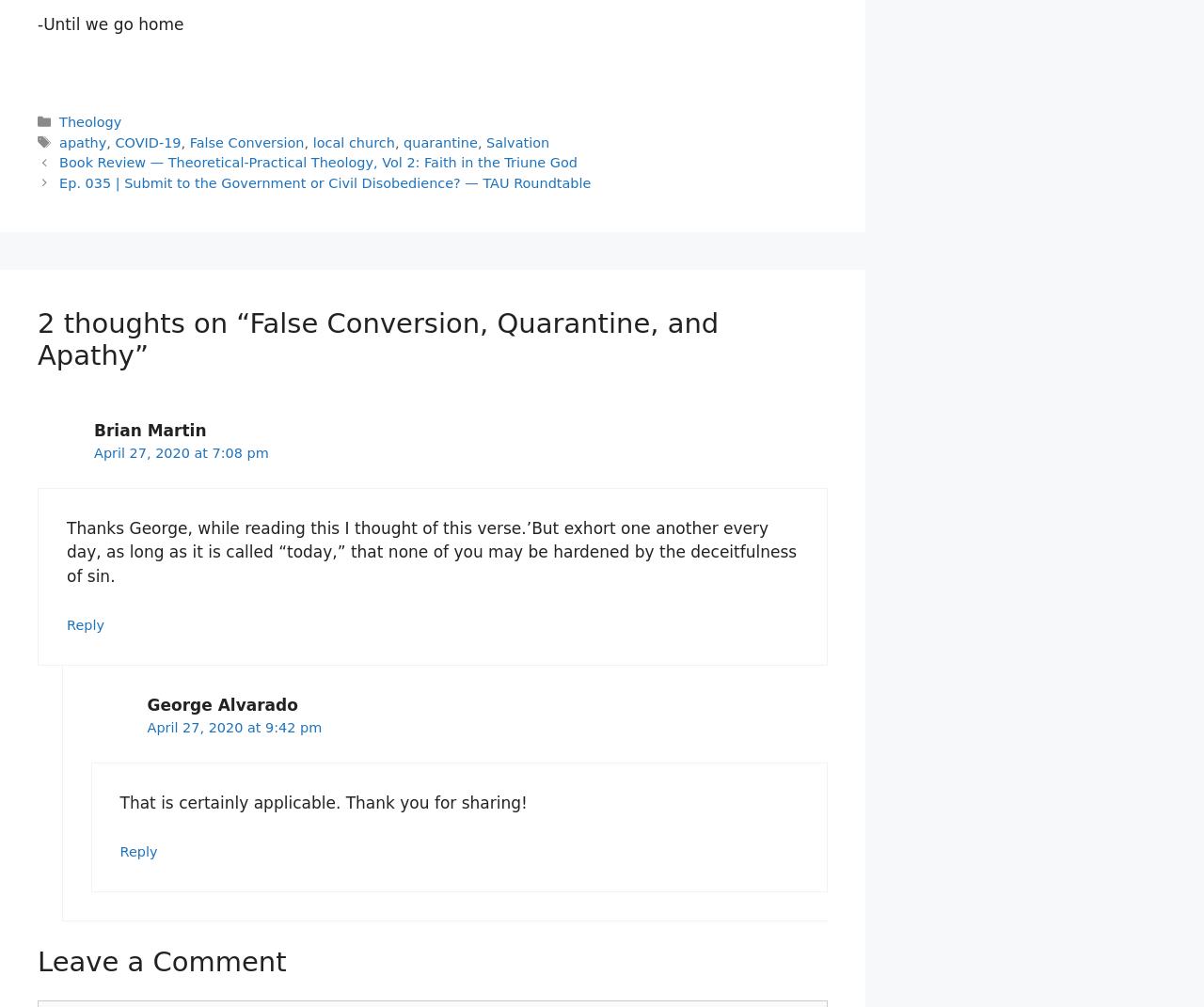What is the title of the blog post?
We need a detailed and exhaustive answer to the question. Please elaborate.

The title of the blog post can be found in the heading element with the text '2 thoughts on “False Conversion, Quarantine, and Apathy”'. This heading element is a child of the root element and has a bounding box with coordinates [0.031, 0.305, 0.688, 0.37].